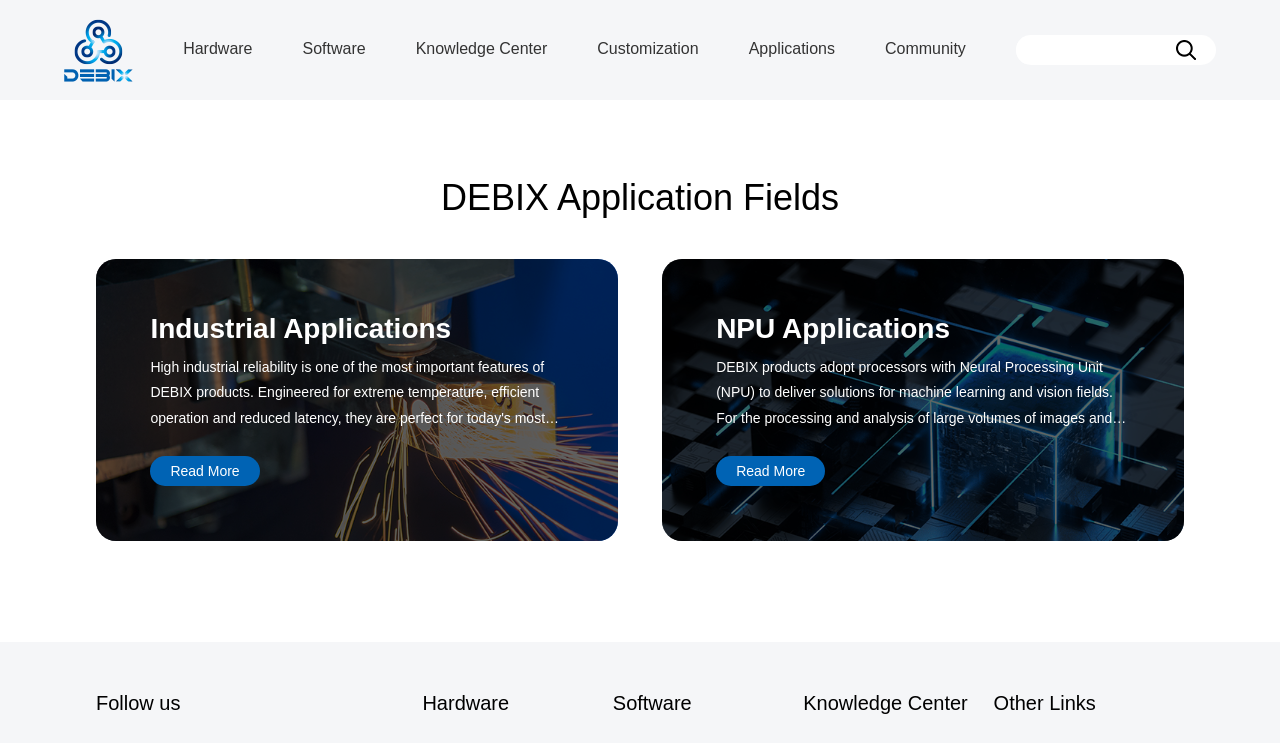What is the main application field of DEBIX?
Provide a detailed answer to the question using information from the image.

Based on the webpage, I can see that 'DEBIX Application Fields' is a heading, and under it, there are several subheadings, including 'Industrial Applications', 'NPU Applications', etc. This suggests that DEBIX has multiple application fields, and 'Industrial Applications' is one of them.